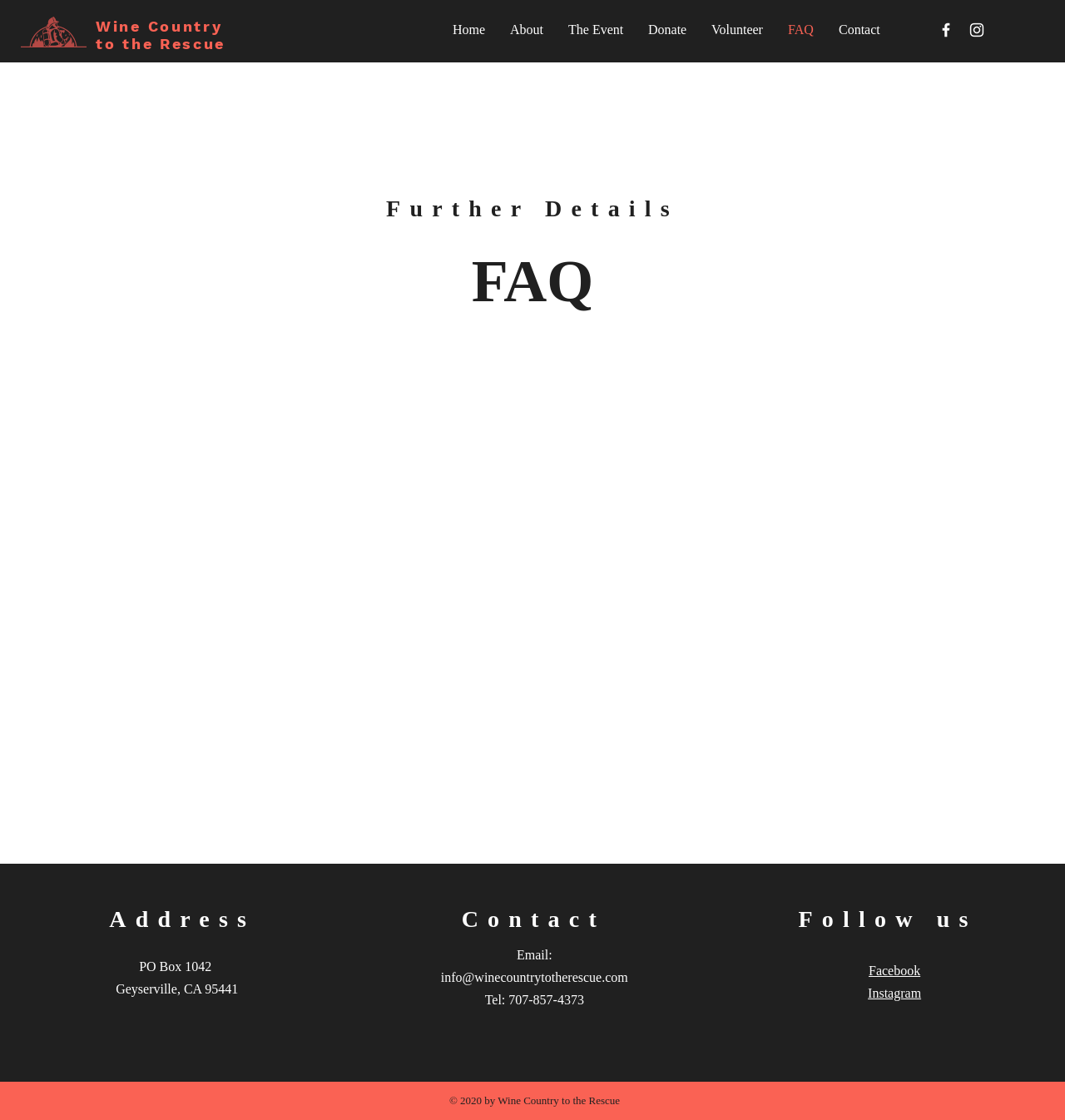Provide a brief response to the question below using one word or phrase:
How can I contact the organization via email?

info@winecountrytotherescue.com